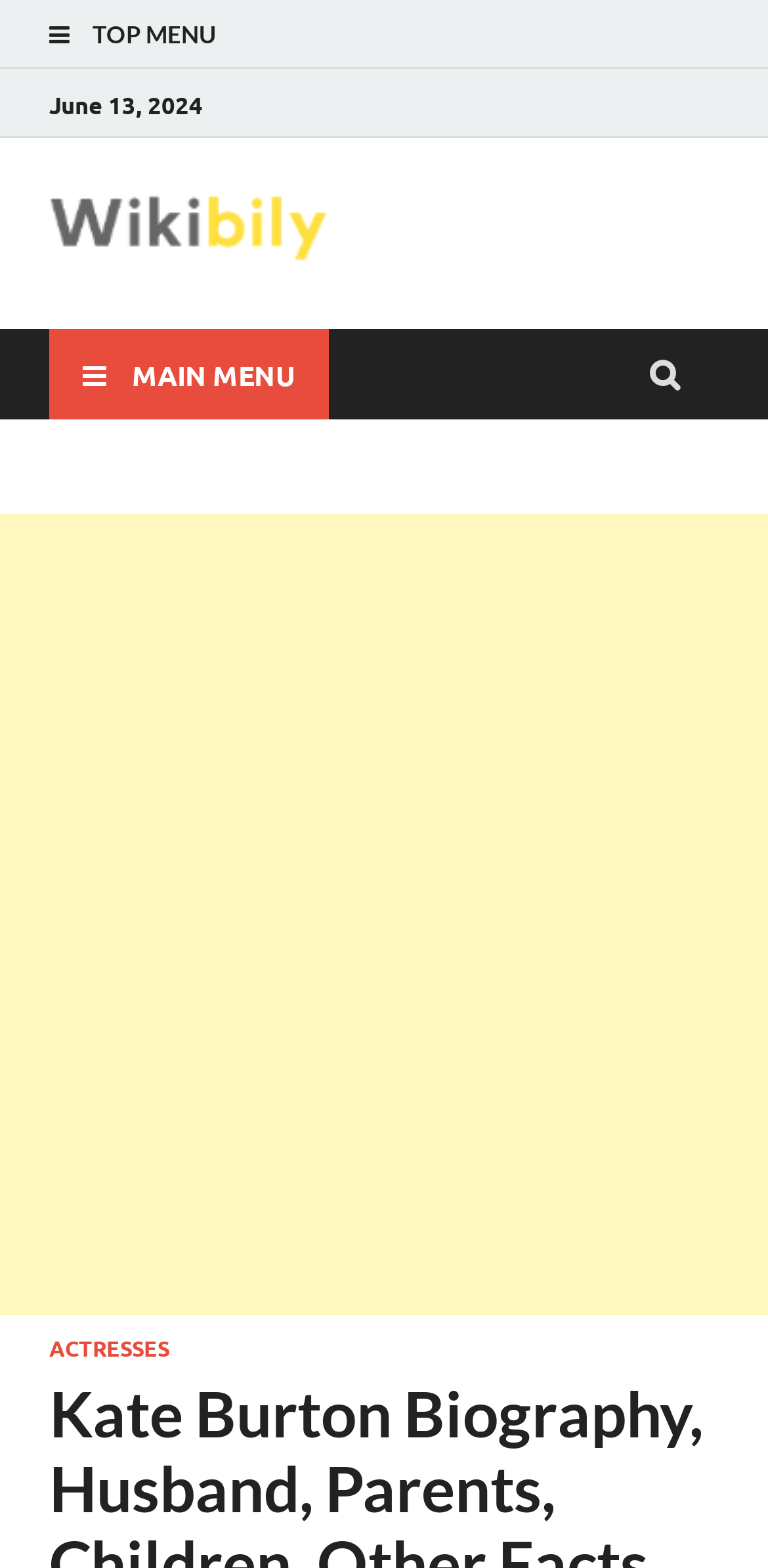What type of content is this webpage about?
Analyze the image and deliver a detailed answer to the question.

I found the type of content by looking at the StaticText element with the text 'Celebrity Biographies, Height, Weight, Wiki Of Famous People' which has a bounding box coordinate of [0.464, 0.151, 0.969, 0.198].